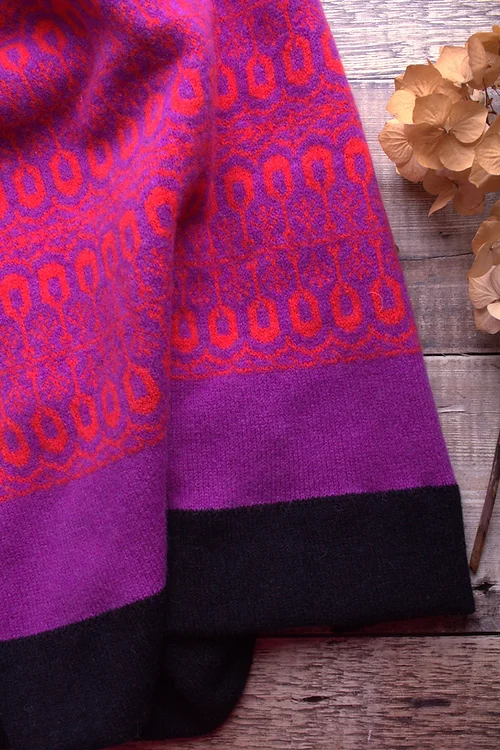Create a vivid and detailed description of the image.

The image features a vibrant wrap scarf showcasing multiple colors, prominently in hues of purple and red. The intricate pattern highlights a bold design with interwoven shapes, creating a striking visual appeal, while contrasting block stripe trims in black provide an elegant finishing touch. The scarf is beautifully displayed over a rustic wooden surface, which enhances its rich textures and colors. Nearby, delicate dried flowers add a subtle touch of nature, complementing the overall aesthetic of warmth and style, perfect for adding flair to any outfit or occasion. This accessory is labeled as the "Multiple Colour Choice- Reflections Pattern Wrap Scarf," hinting at its versatility in fashion.